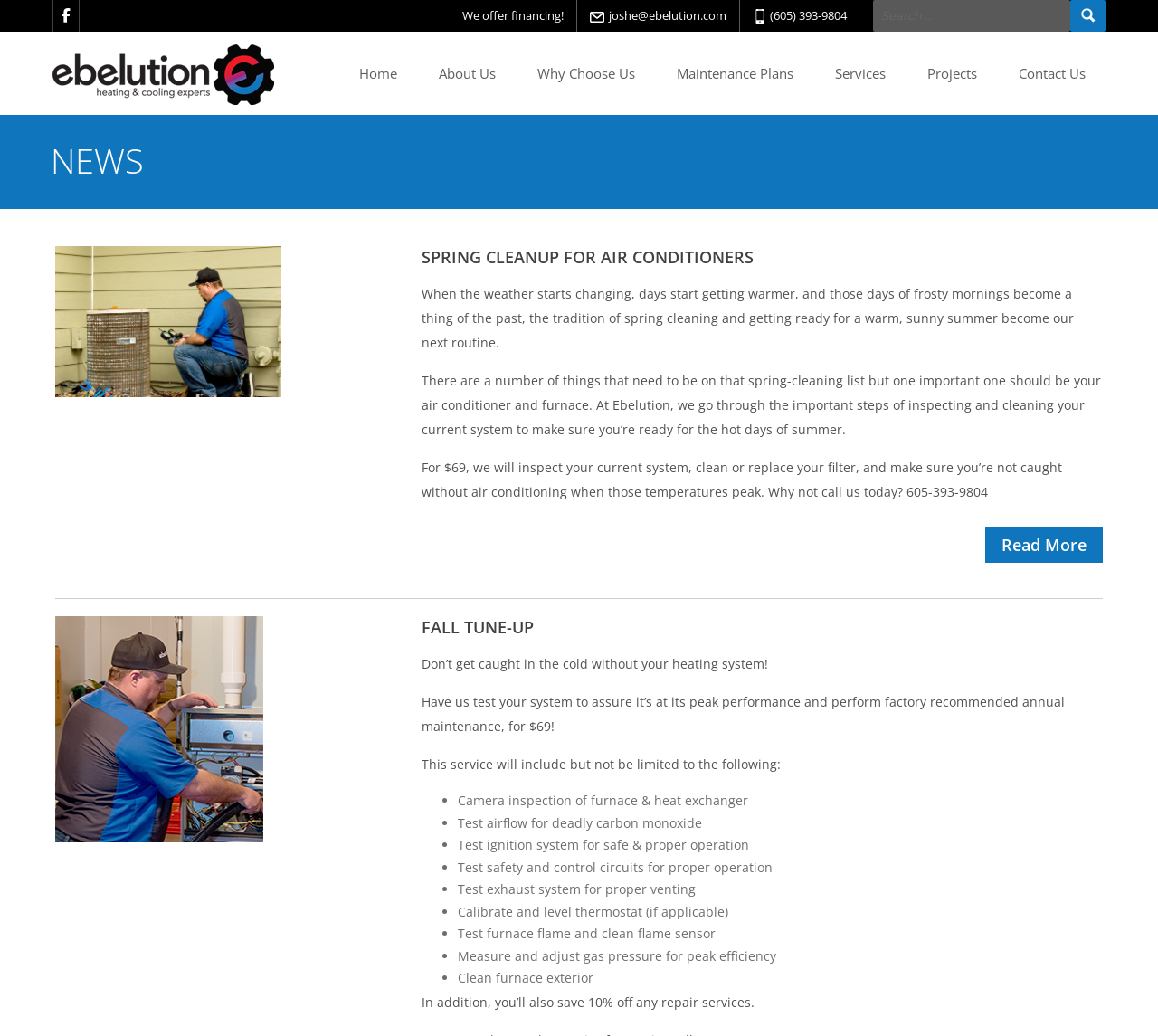Please identify the bounding box coordinates for the region that you need to click to follow this instruction: "Call us for more information".

[0.665, 0.007, 0.731, 0.023]